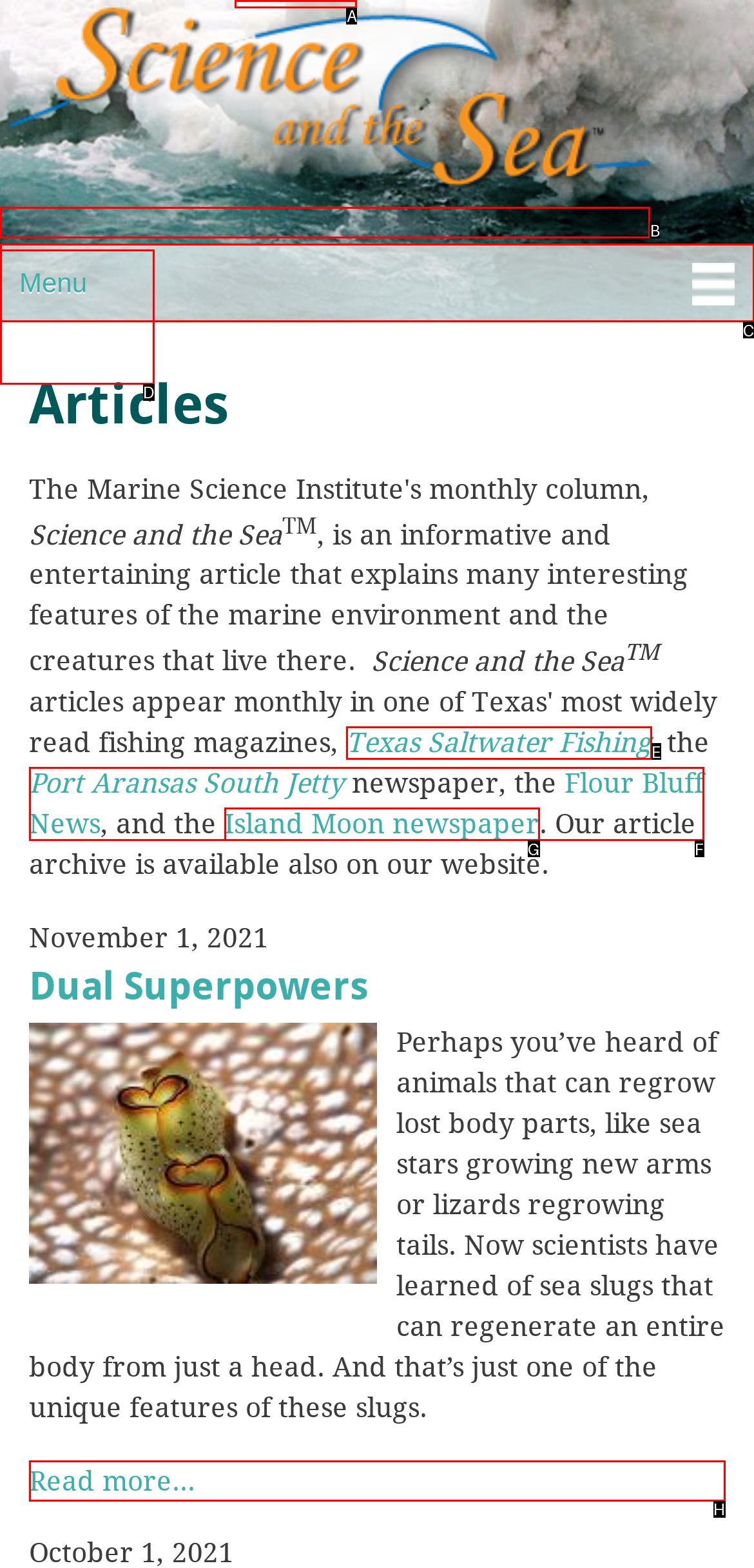Which option should you click on to fulfill this task: Go to home page? Answer with the letter of the correct choice.

B